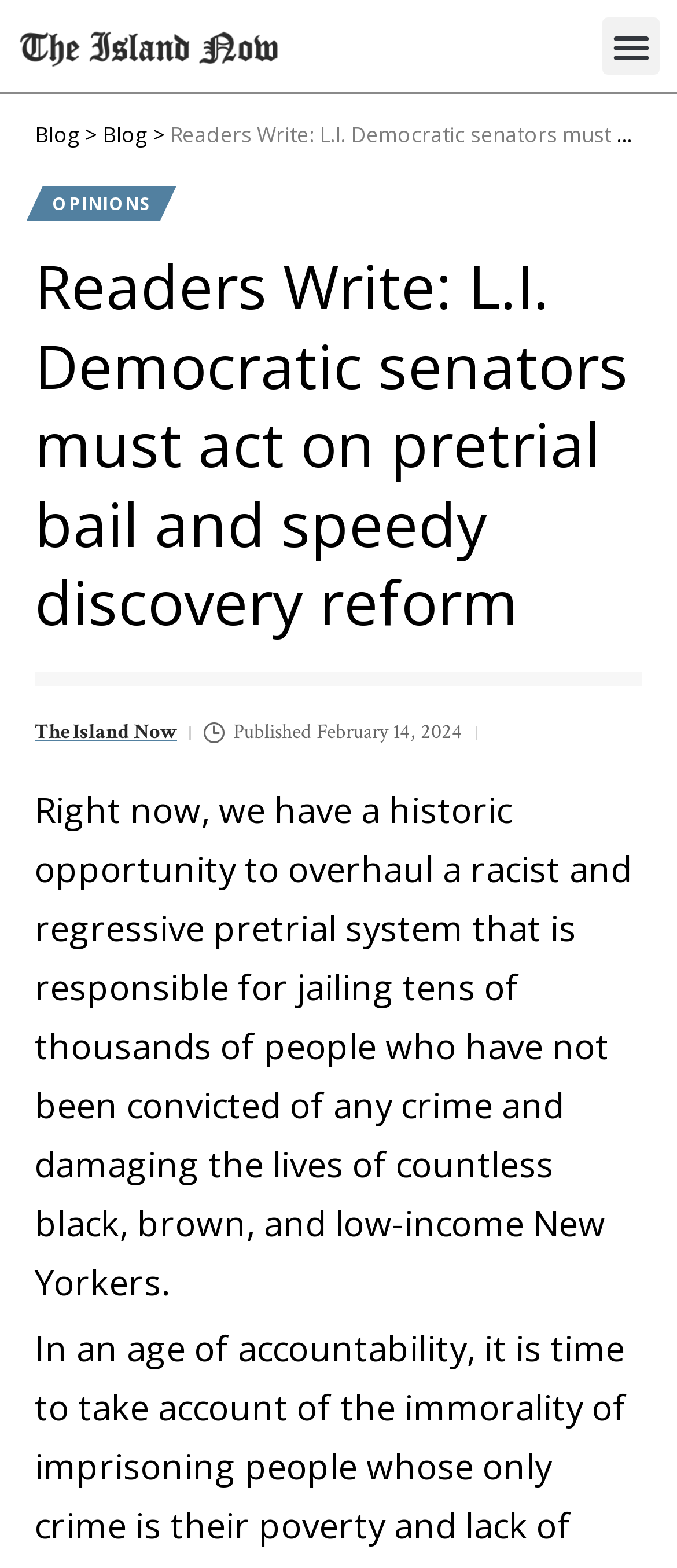Please determine the bounding box coordinates for the UI element described here. Use the format (top-left x, top-left y, bottom-right x, bottom-right y) with values bounded between 0 and 1: Menu

[0.89, 0.011, 0.974, 0.048]